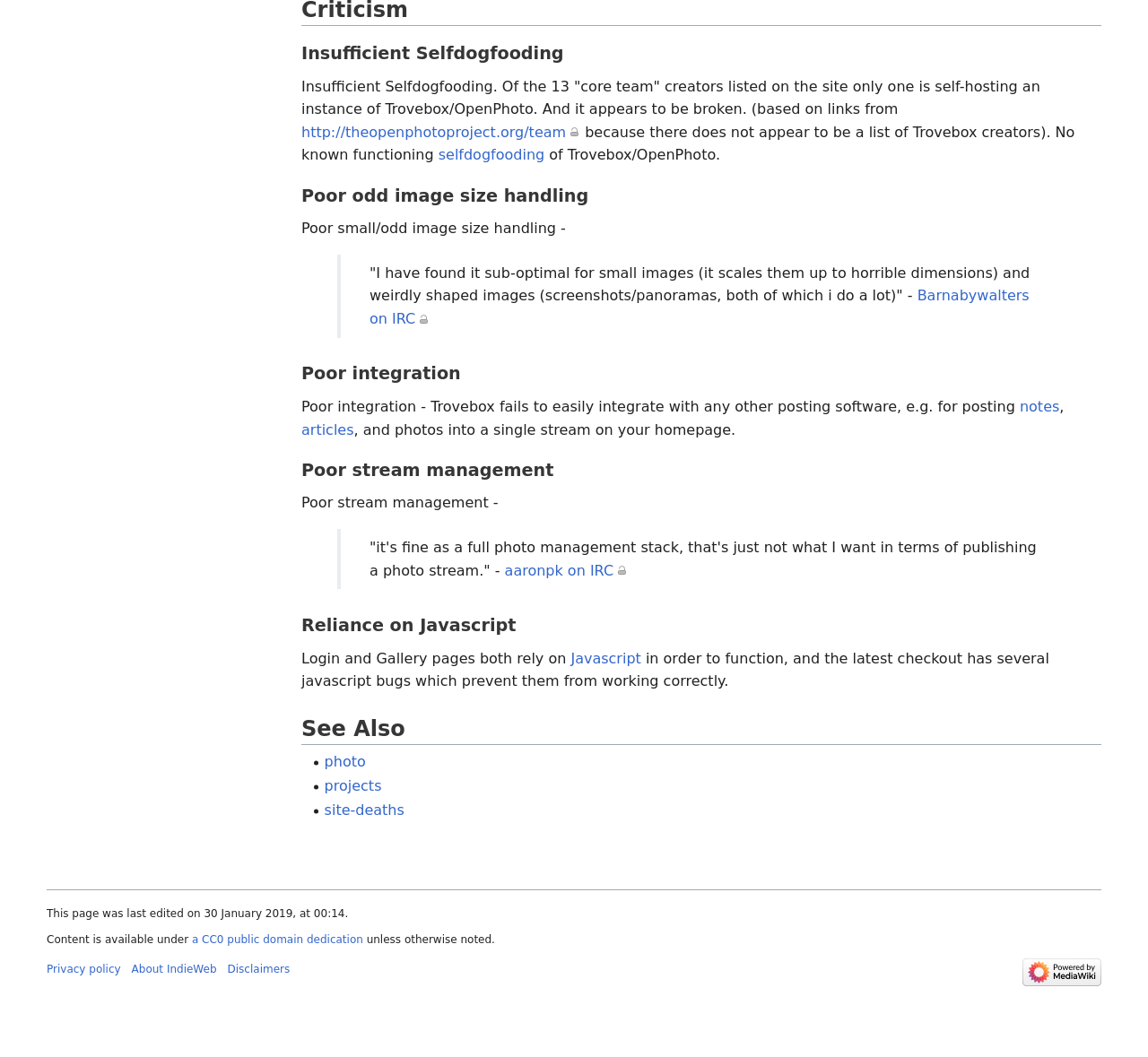Pinpoint the bounding box coordinates for the area that should be clicked to perform the following instruction: "Click the link to the team page".

[0.262, 0.117, 0.506, 0.133]